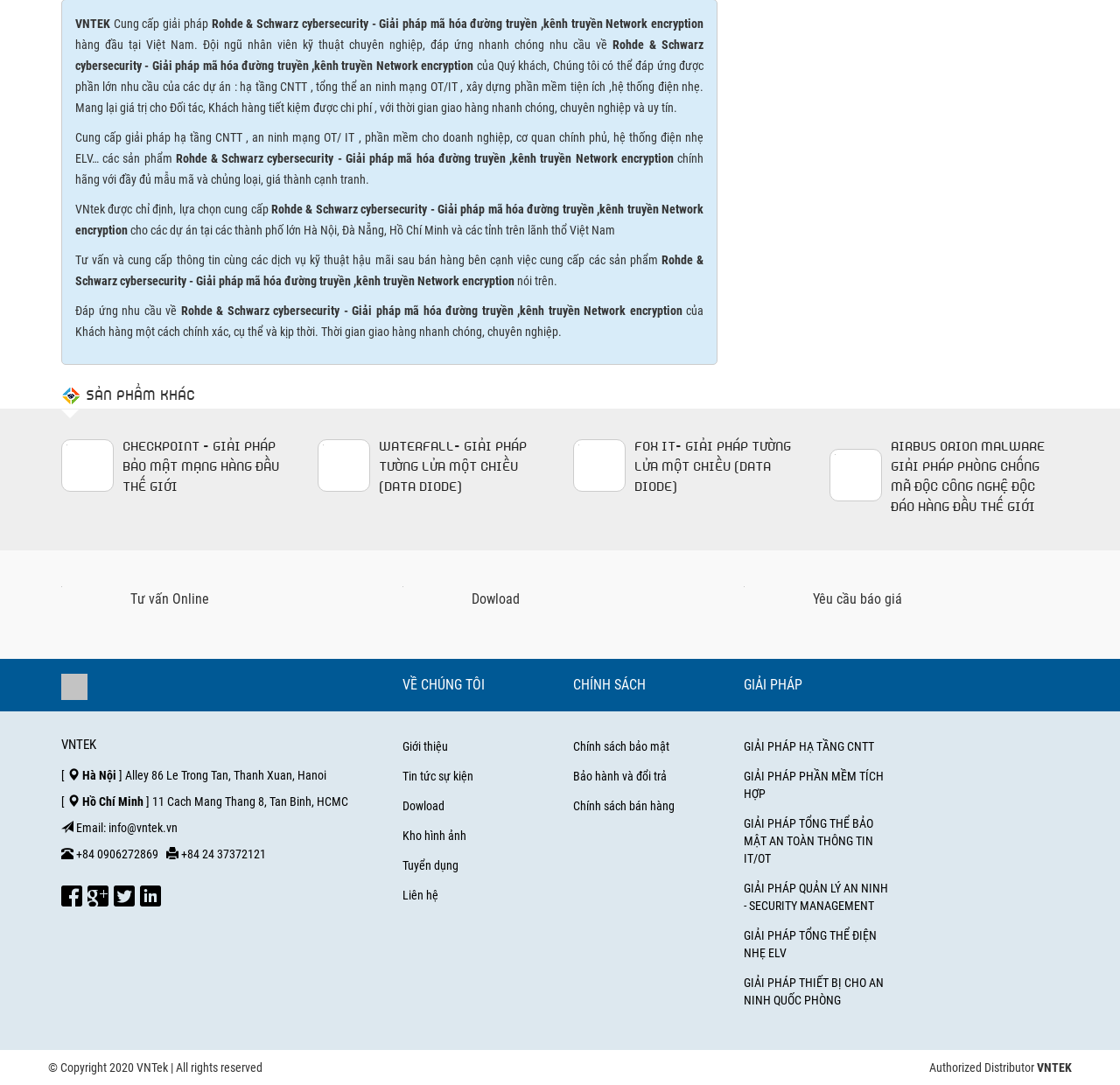What is the company name?
Give a single word or phrase answer based on the content of the image.

VNTEK